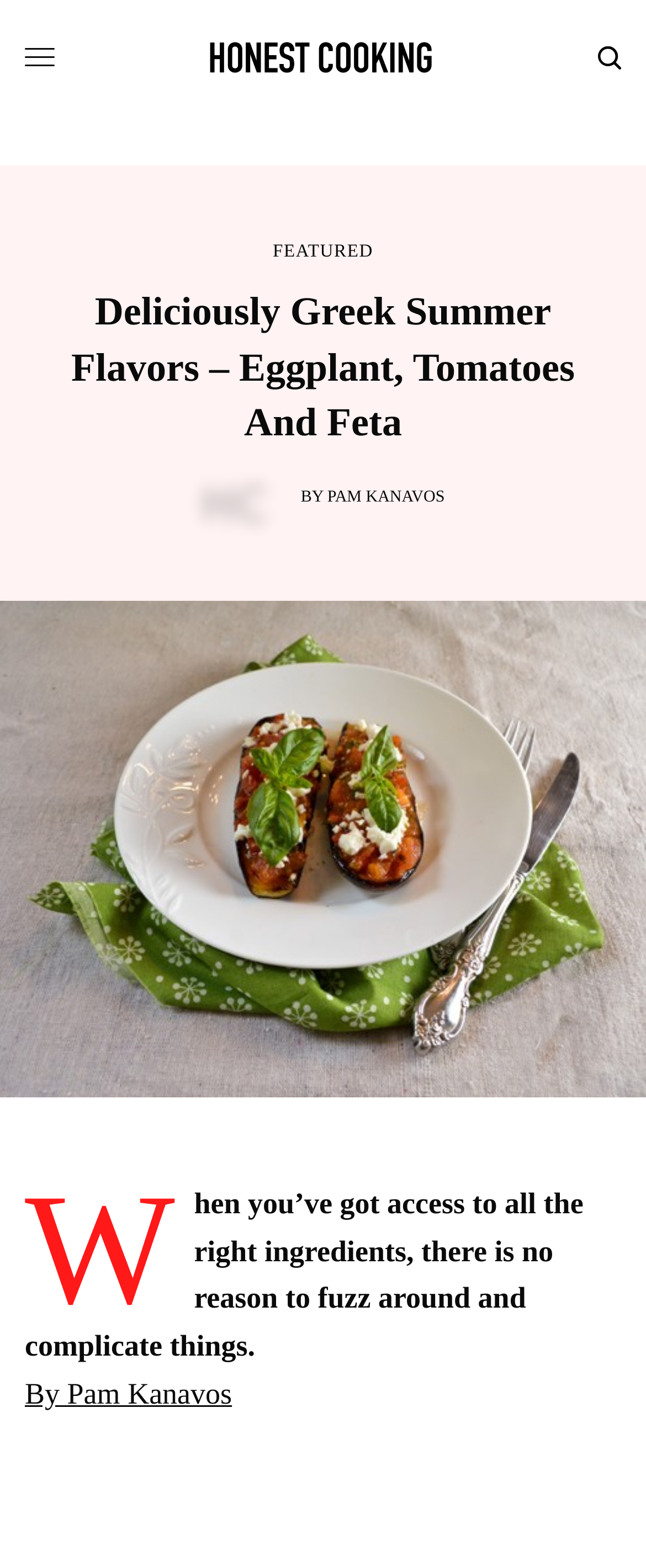Look at the image and give a detailed response to the following question: What is the author of the article?

The author of the article can be found by looking at the 'BY' section, which is located below the main heading. The text 'BY' is followed by a link 'PAM KANAVOS', indicating that Pam Kanavos is the author of the article.